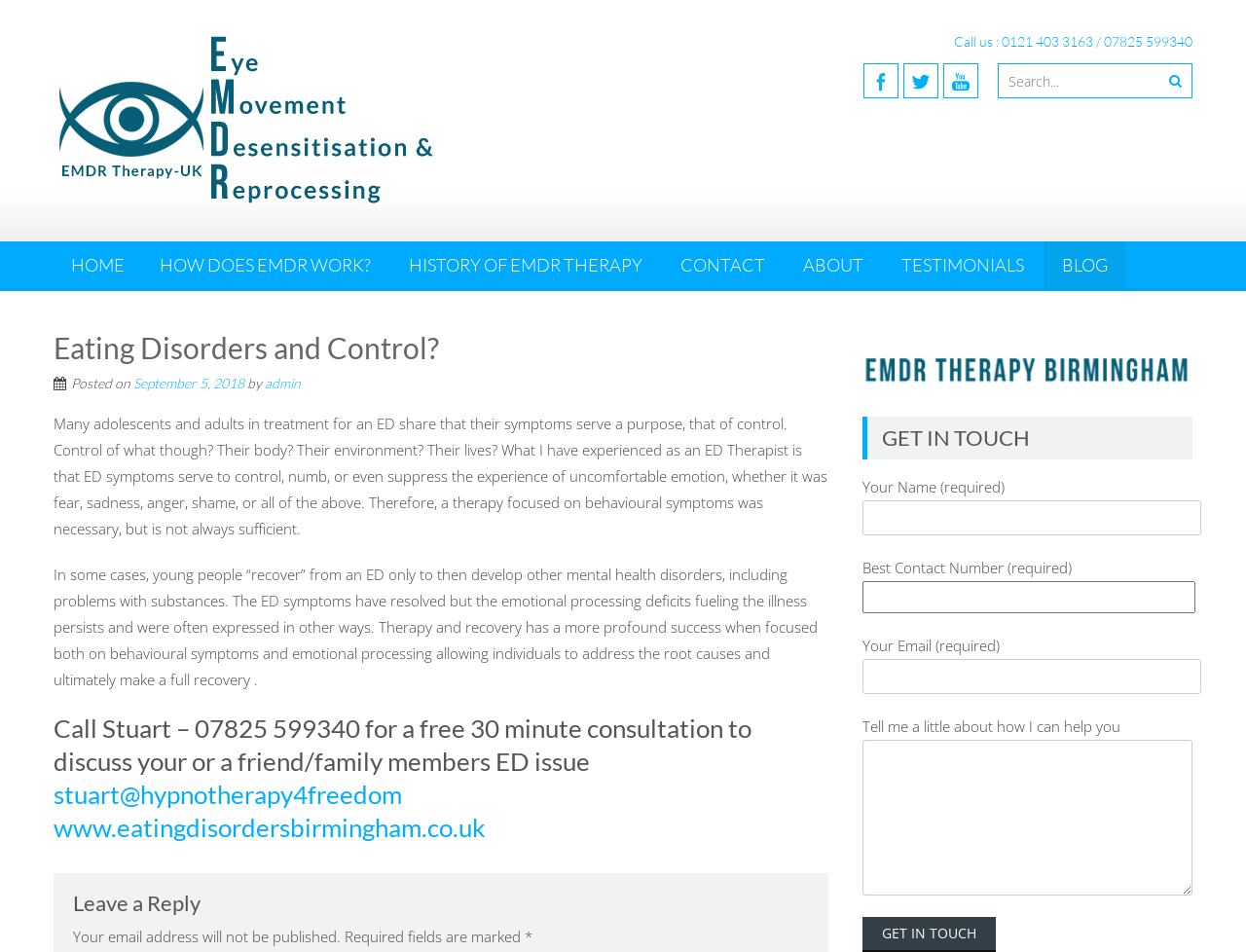Determine the bounding box coordinates of the element that should be clicked to execute the following command: "Go to the top of the page".

None